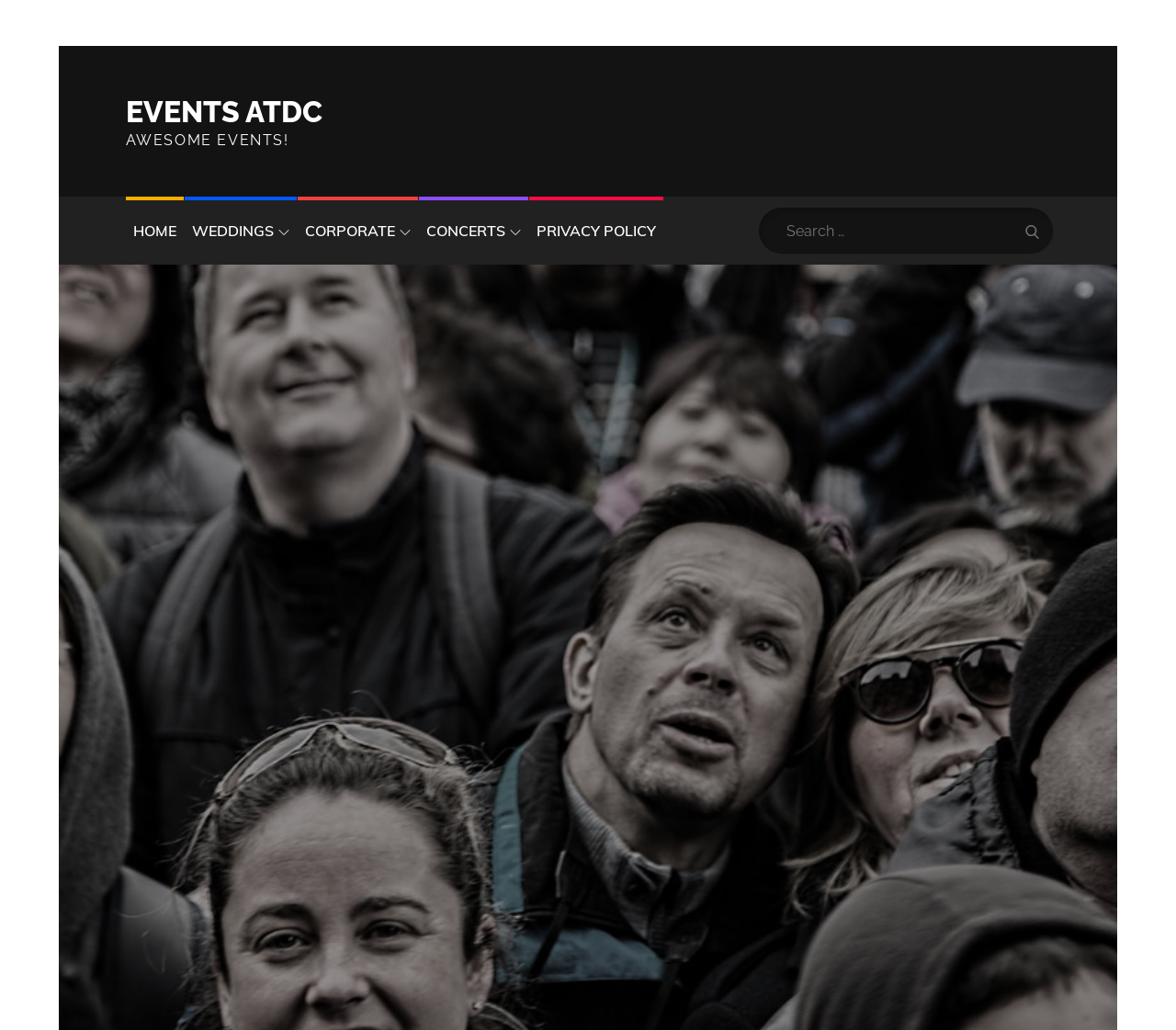How many links are in the primary menu?
Can you provide a detailed and comprehensive answer to the question?

I counted the number of link elements within the navigation menu and found five links: 'HOME', 'WEDDINGS', 'CORPORATE', 'CONCERTS', and 'PRIVACY POLICY'.